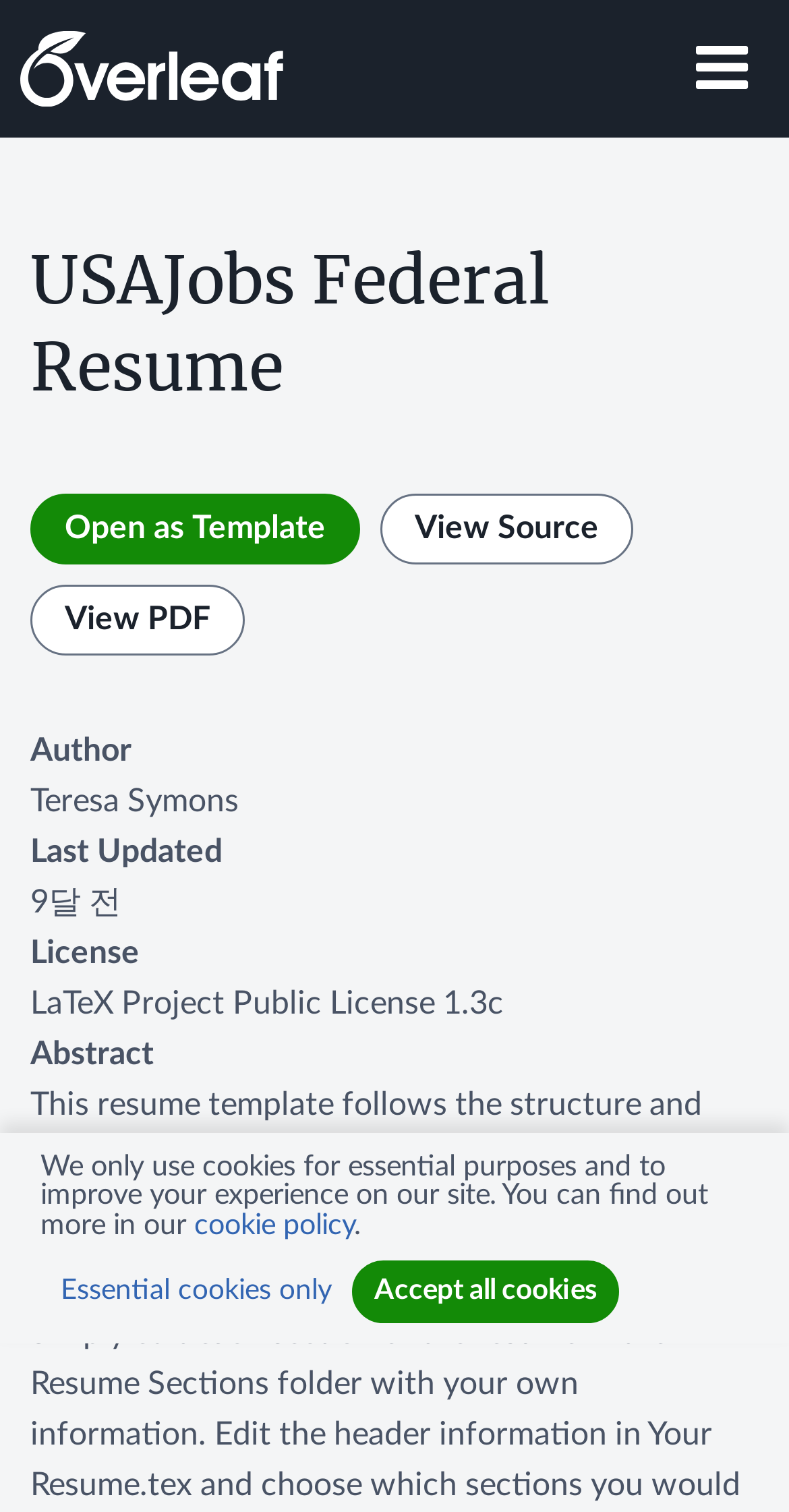Locate the bounding box coordinates of the element's region that should be clicked to carry out the following instruction: "Visit the Overleaf homepage". The coordinates need to be four float numbers between 0 and 1, i.e., [left, top, right, bottom].

[0.026, 0.007, 0.359, 0.083]